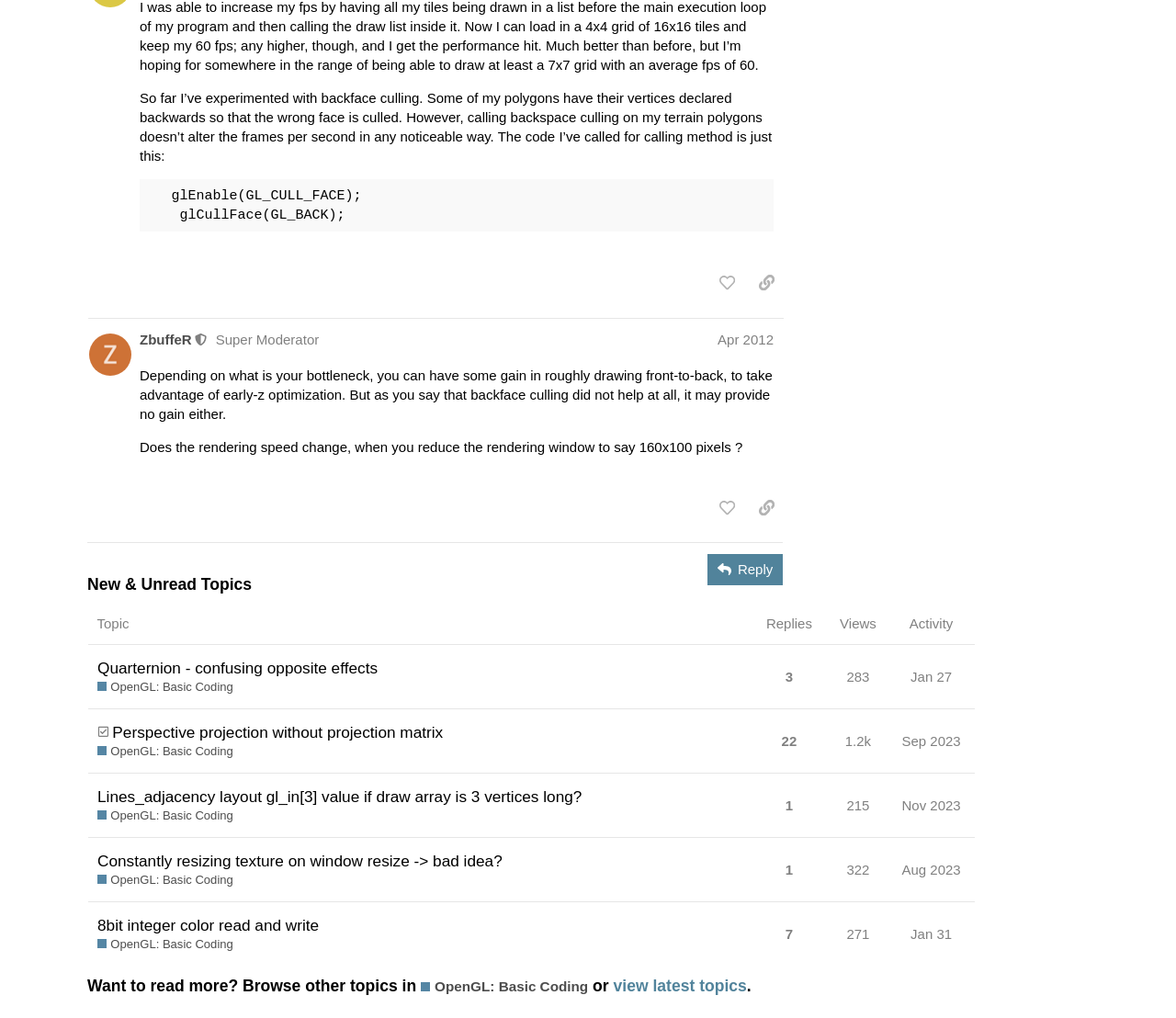Determine the bounding box coordinates for the area you should click to complete the following instruction: "Learn about SwimAbility".

None